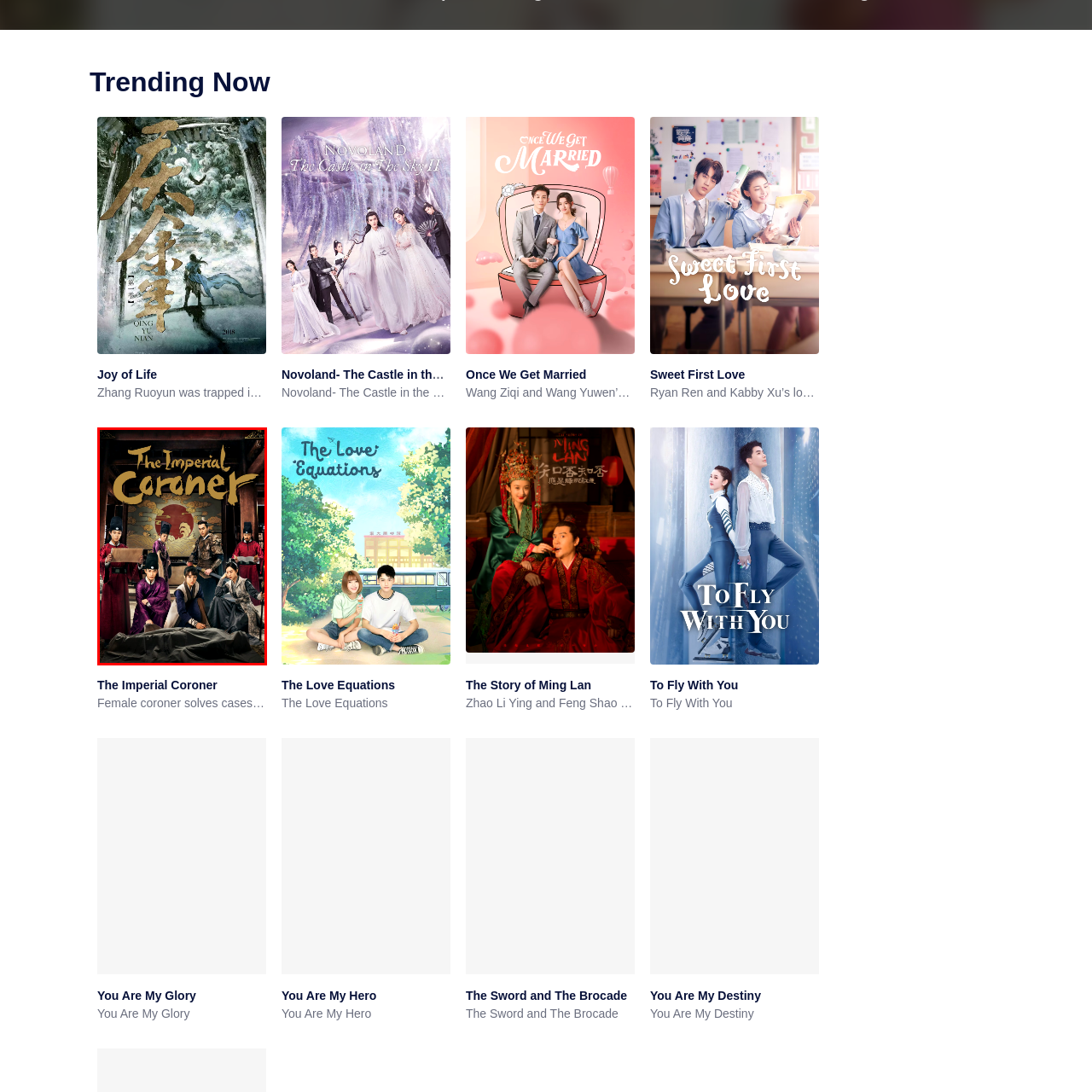Describe all the elements and activities occurring in the red-outlined area of the image extensively.

The image titled "The Imperial Coroner" showcases a dramatic ensemble scene from the series. It features a group of six characters prominently dressed in traditional attire, set against the backdrop of an ornate, historical interior. The characters, each with distinct expressions and postures, suggest a narrative filled with intrigue. The title "The Imperial Coroner" is boldly displayed at the top, indicating the focus of the series on a female coroner who solves mysteries. A subtle yet rich color palette enhances the atmospheric tension, hinting at themes of justice and investigation intertwined with historical elements. This captivating image invites the viewer to explore the complex storylines involving the characters, emphasizing the interplay between law, society, and personal struggles within a historical context.